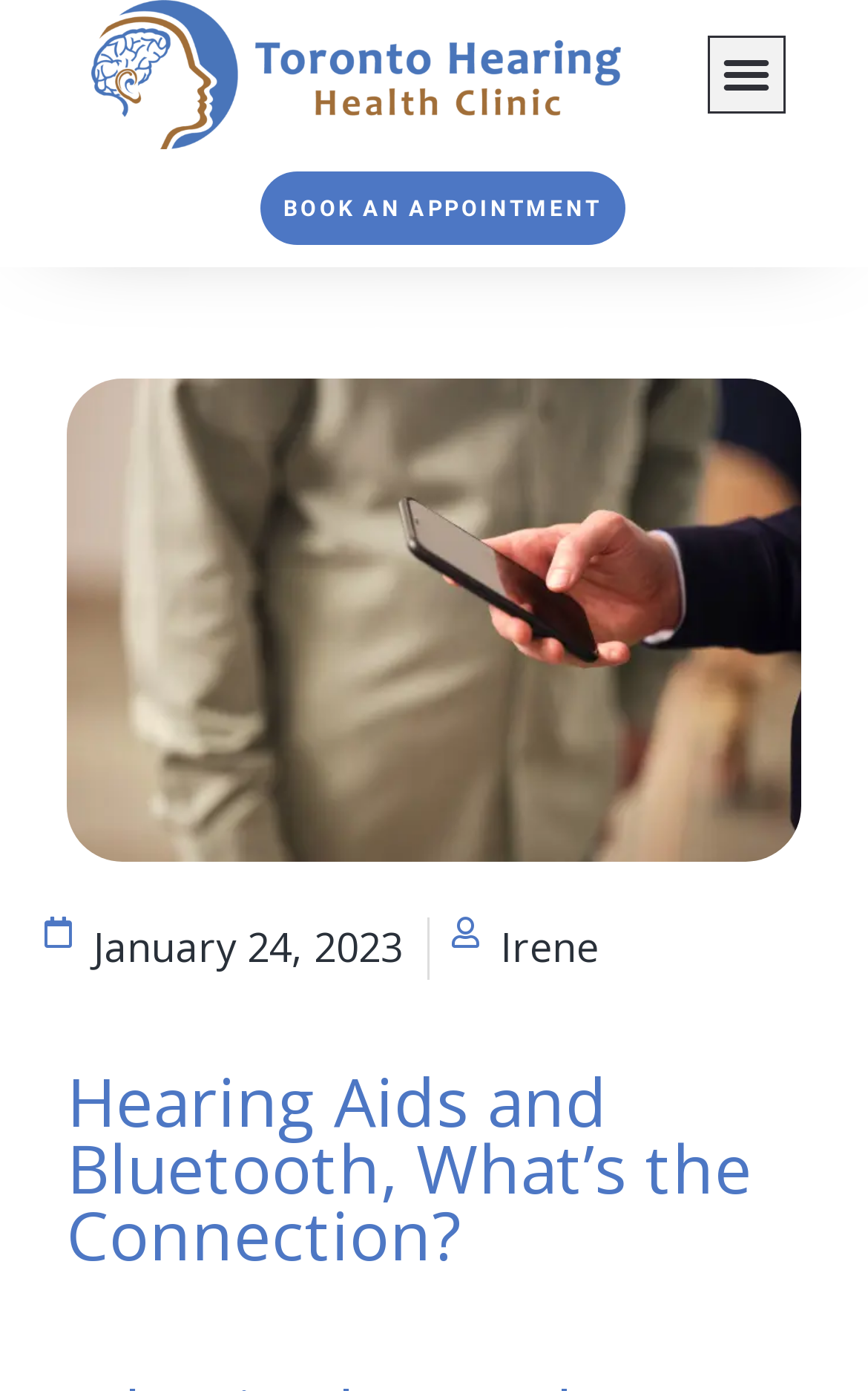What is the name of the author mentioned on the webpage?
Provide a detailed and extensive answer to the question.

The link element with the text 'Irene' suggests that Irene is the name of the author or contributor mentioned on the webpage, possibly related to the article or blog post.